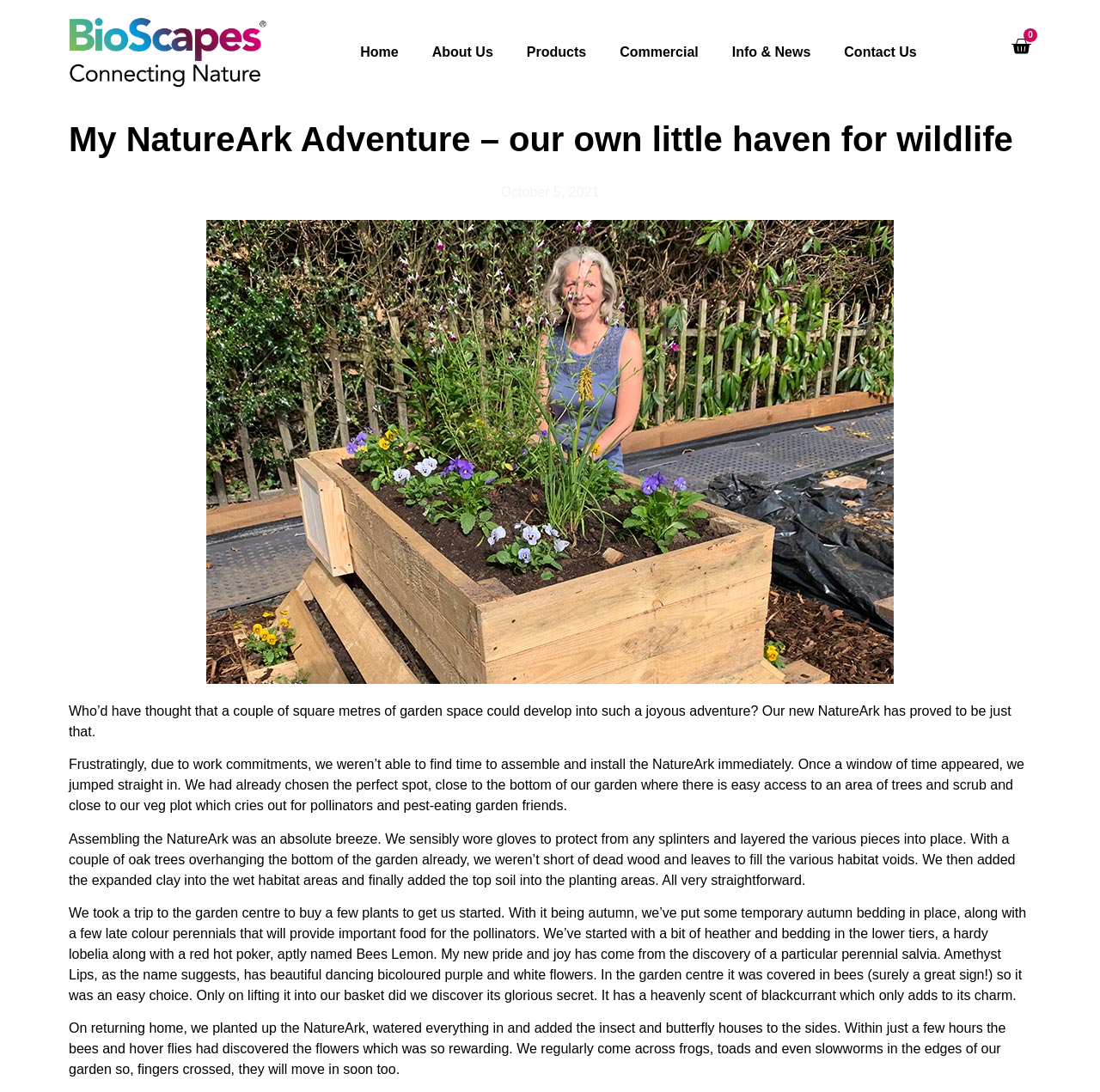Consider the image and give a detailed and elaborate answer to the question: 
What is the name of the product being discussed?

The name of the product being discussed can be found throughout the webpage, where it says 'My NatureArk Adventure', 'Our new NatureArk', and 'Assembling the NatureArk'. This is likely the name of the product being discussed in the article.